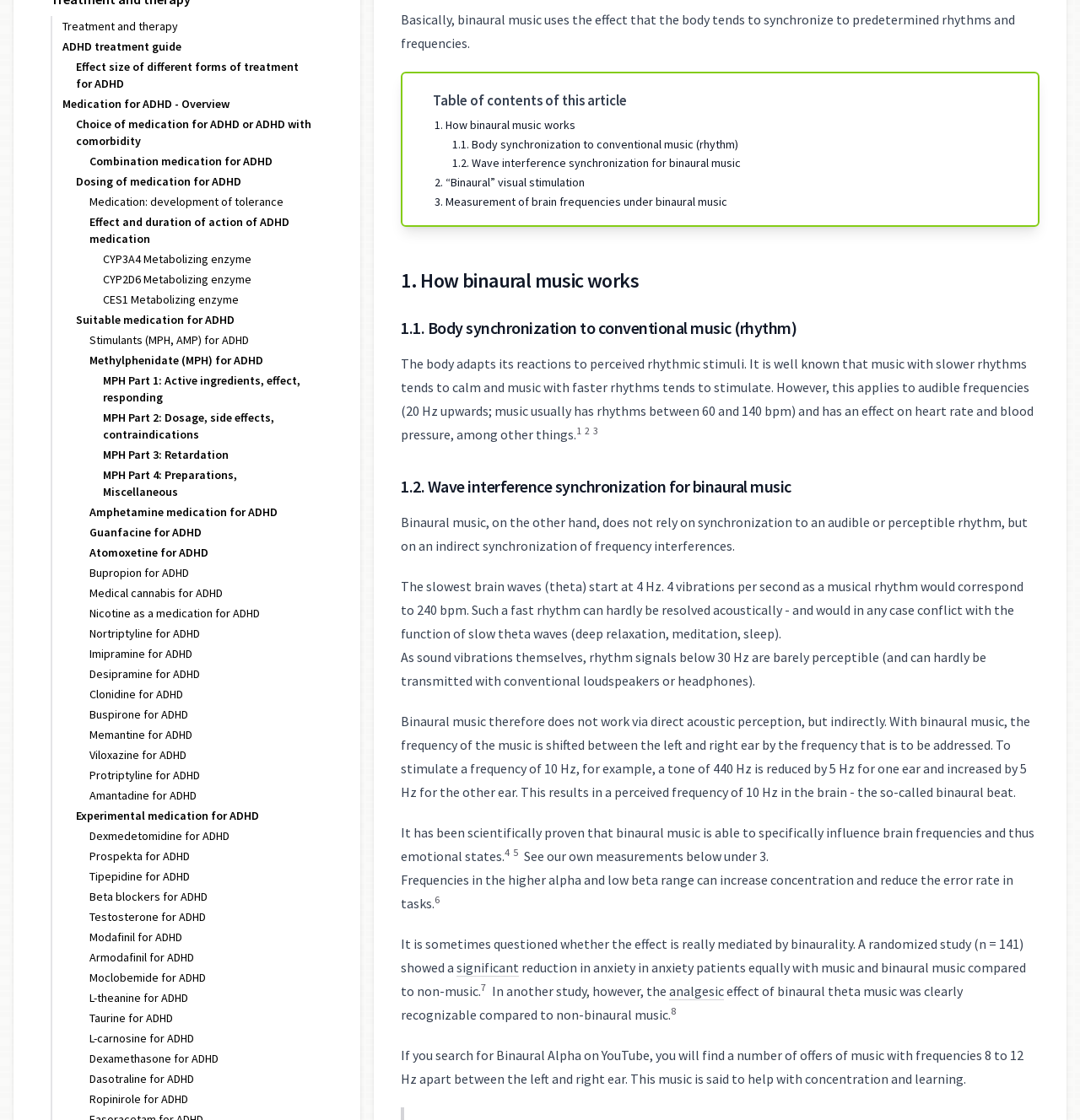Determine the bounding box coordinates of the UI element described below. Use the format (top-left x, top-left y, bottom-right x, bottom-right y) with floating point numbers between 0 and 1: Medication for ADHD - Overview

[0.058, 0.086, 0.212, 0.1]